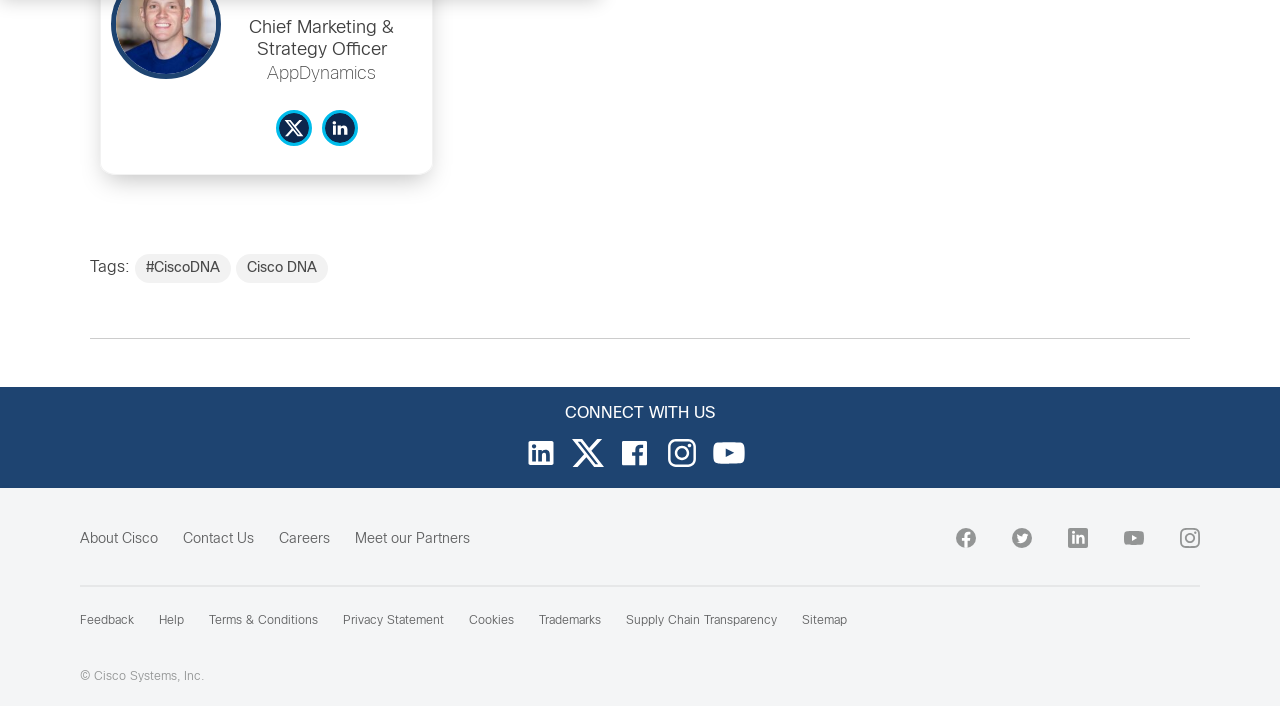What is the copyright information at the bottom of the webpage?
Look at the image and respond with a one-word or short-phrase answer.

© Cisco Systems, Inc.